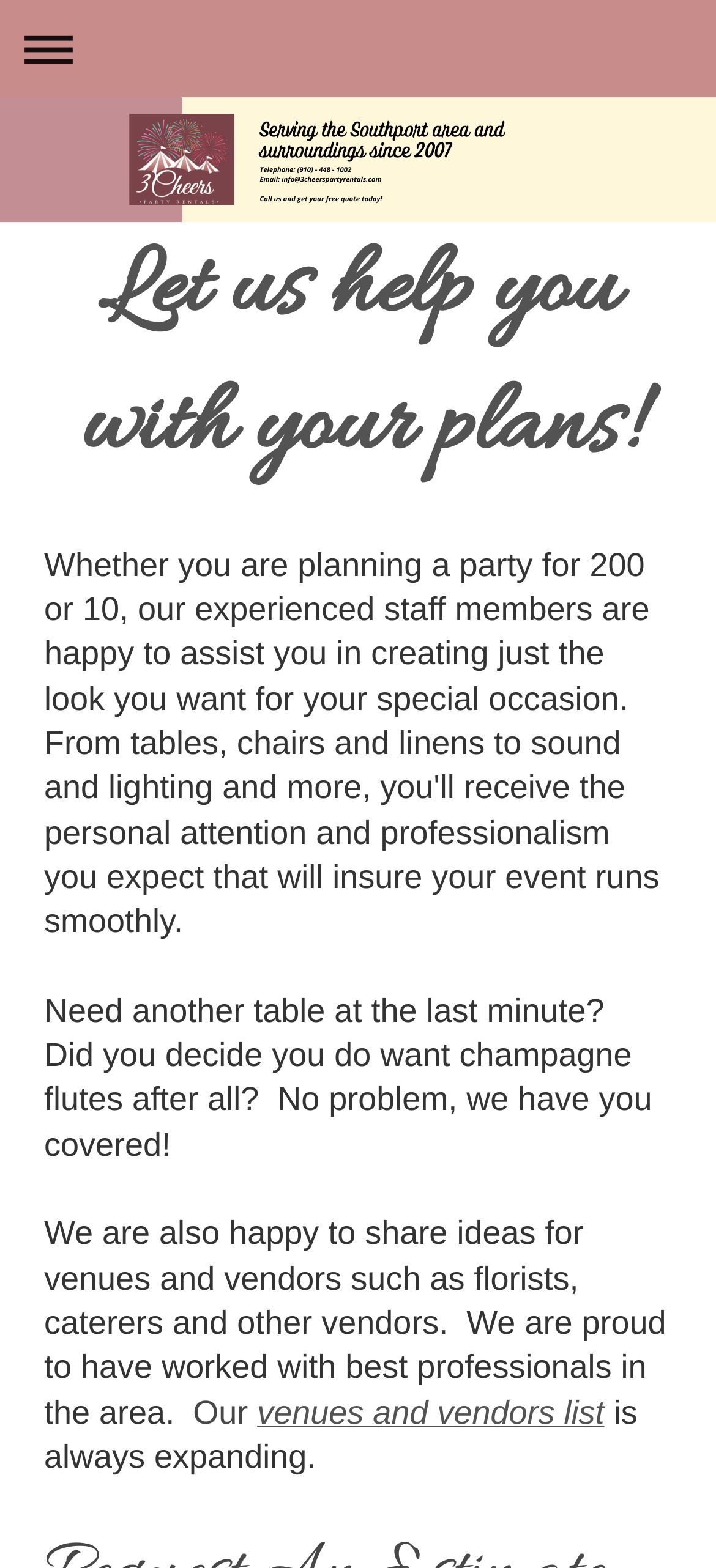What is the company's approach to working with vendors?
Provide a detailed and extensive answer to the question.

The company is proud to have worked with the best professionals in the area, suggesting that they have a strong network of vendors and are committed to providing high-quality services.